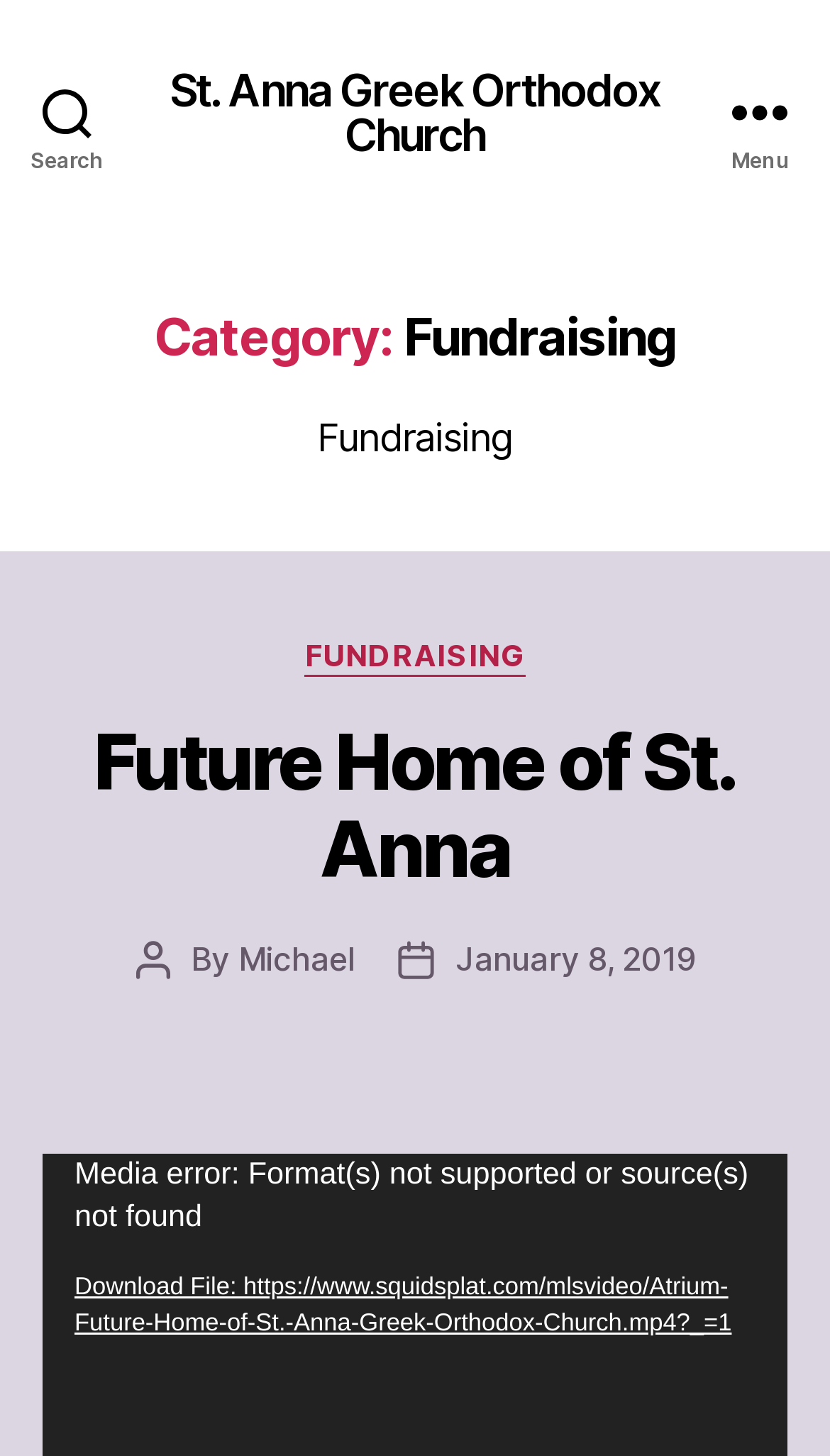Answer the question below with a single word or a brief phrase: 
What is the date of the post?

January 8, 2019